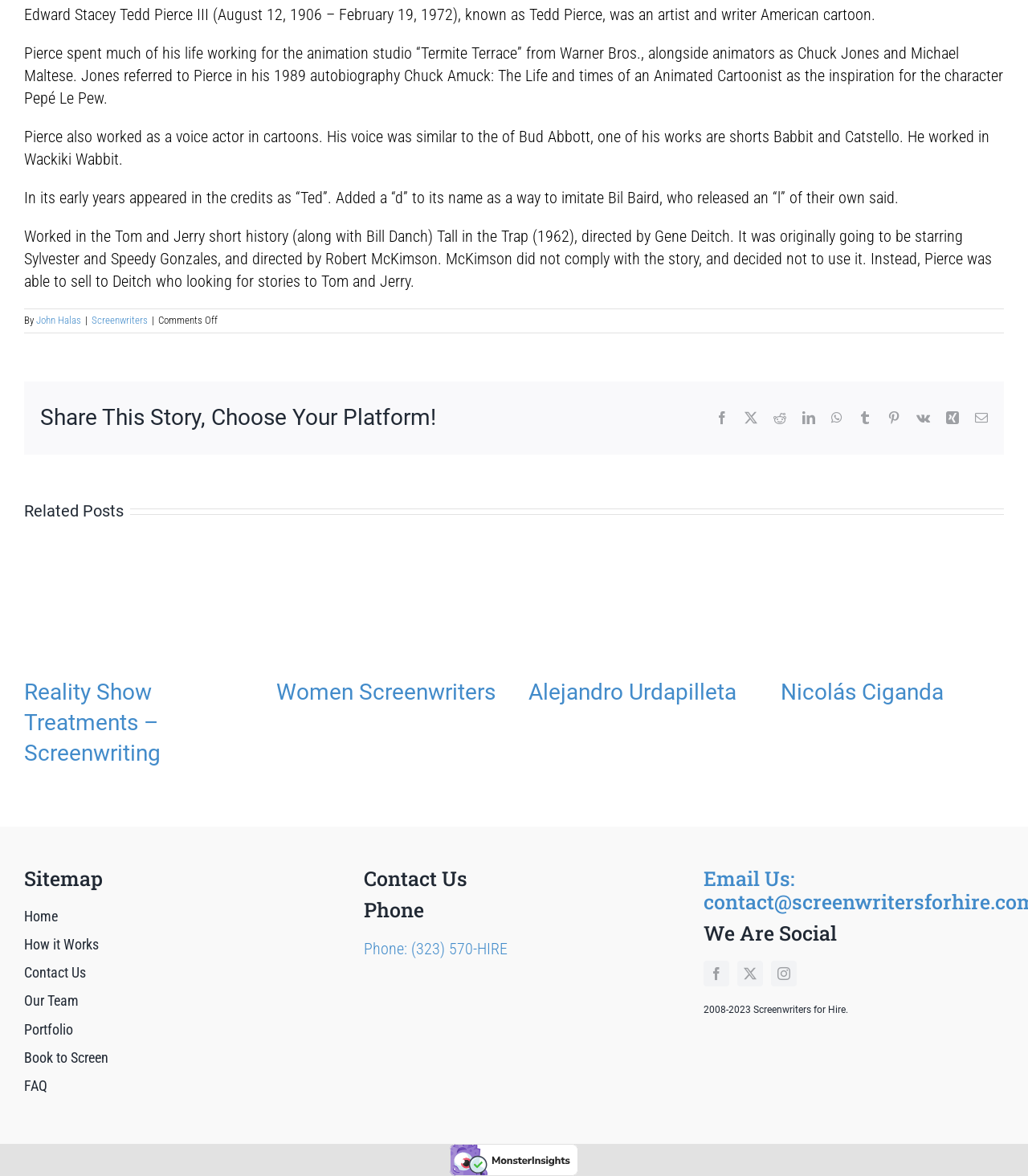Predict the bounding box of the UI element based on this description: "Women and Girls".

None